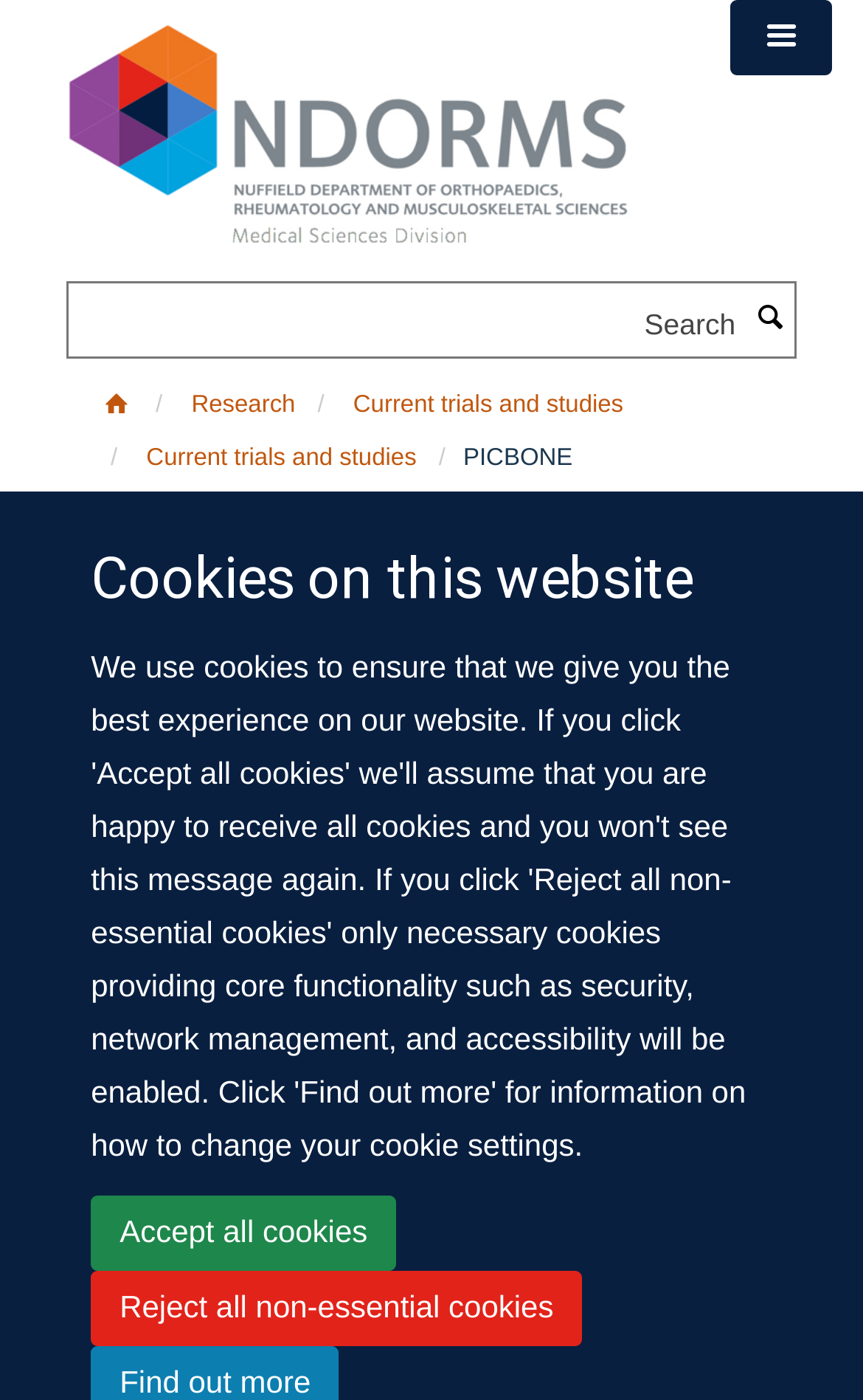Create a detailed description of the webpage's content and layout.

The webpage is about the PICBONE study, a multi-centre cohort study focused on understanding the role of MRI and ultrasound in the diagnosis of acute haematogenous osteomyelitis in children. 

At the top left corner, there is a link to skip to the main content. Below it, there is a heading about cookies on the website, accompanied by two links to accept or reject cookies. 

To the right of the cookies section, there is a link to the Nuffield Department of Orthopaedics, Rheumatology and Musculoskeletal Sciences, which is accompanied by an image of the department's logo. 

On the top right corner, there is a button to toggle the menu. Below it, there is a search bar with a search button and a static text that says "Search". 

Below the search bar, there are several links to different sections of the website, including "Research", "Current trials and studies", and an email address. 

In the main content area, there is a heading that says "PICBONE", followed by a static text that describes the study. Below it, there is an image of the SITU logo, and a static text that says "Trial Status: Open to Recruitment". 

At the bottom of the page, there is a static text that summarizes the PICBONE study, which is a multi-centre cohort study to understand the role of MRI and ultrasound in the diagnosis of acute haematogenous osteomyelitis in children.